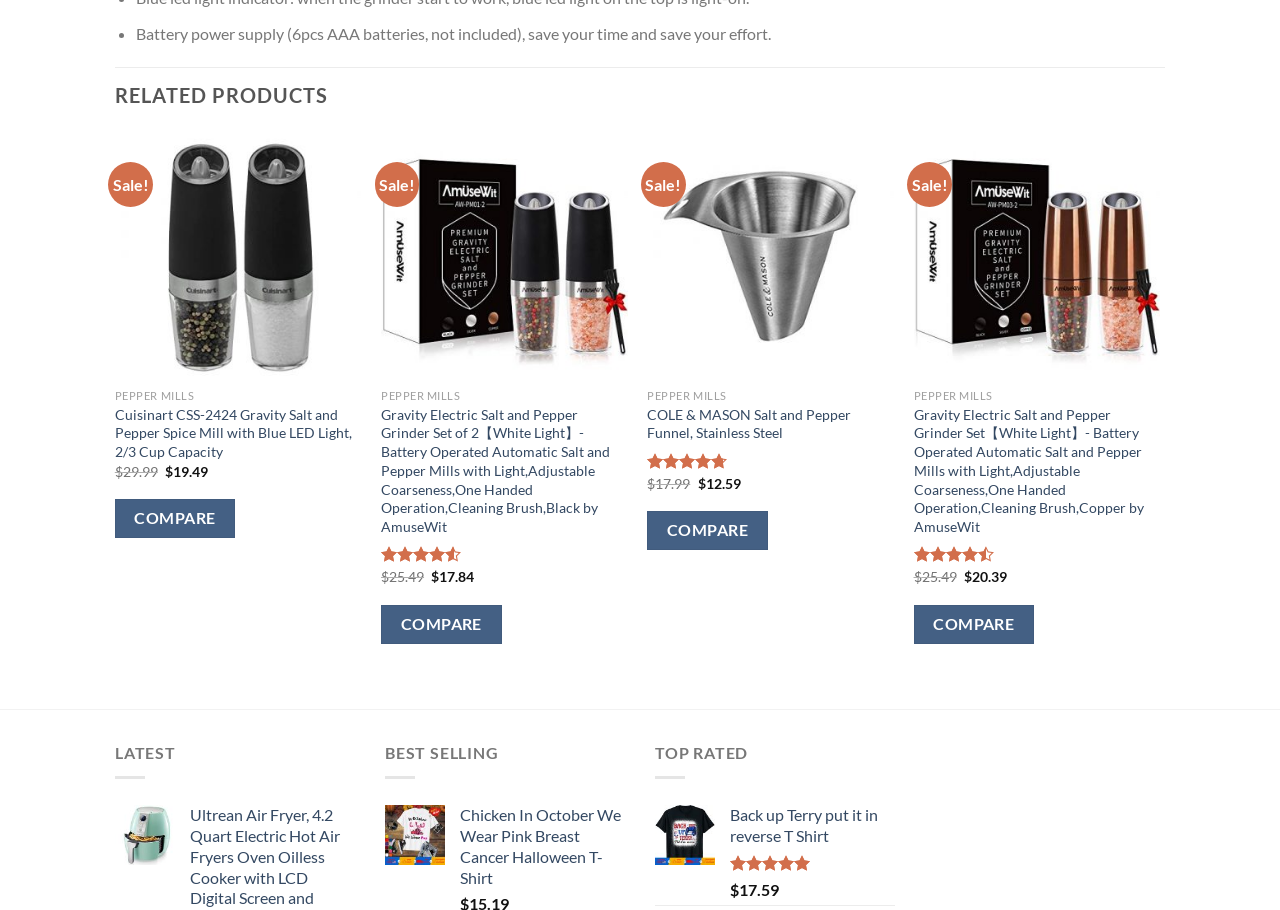Find the bounding box coordinates for the area that should be clicked to accomplish the instruction: "Add to wishlist".

[0.249, 0.156, 0.273, 0.19]